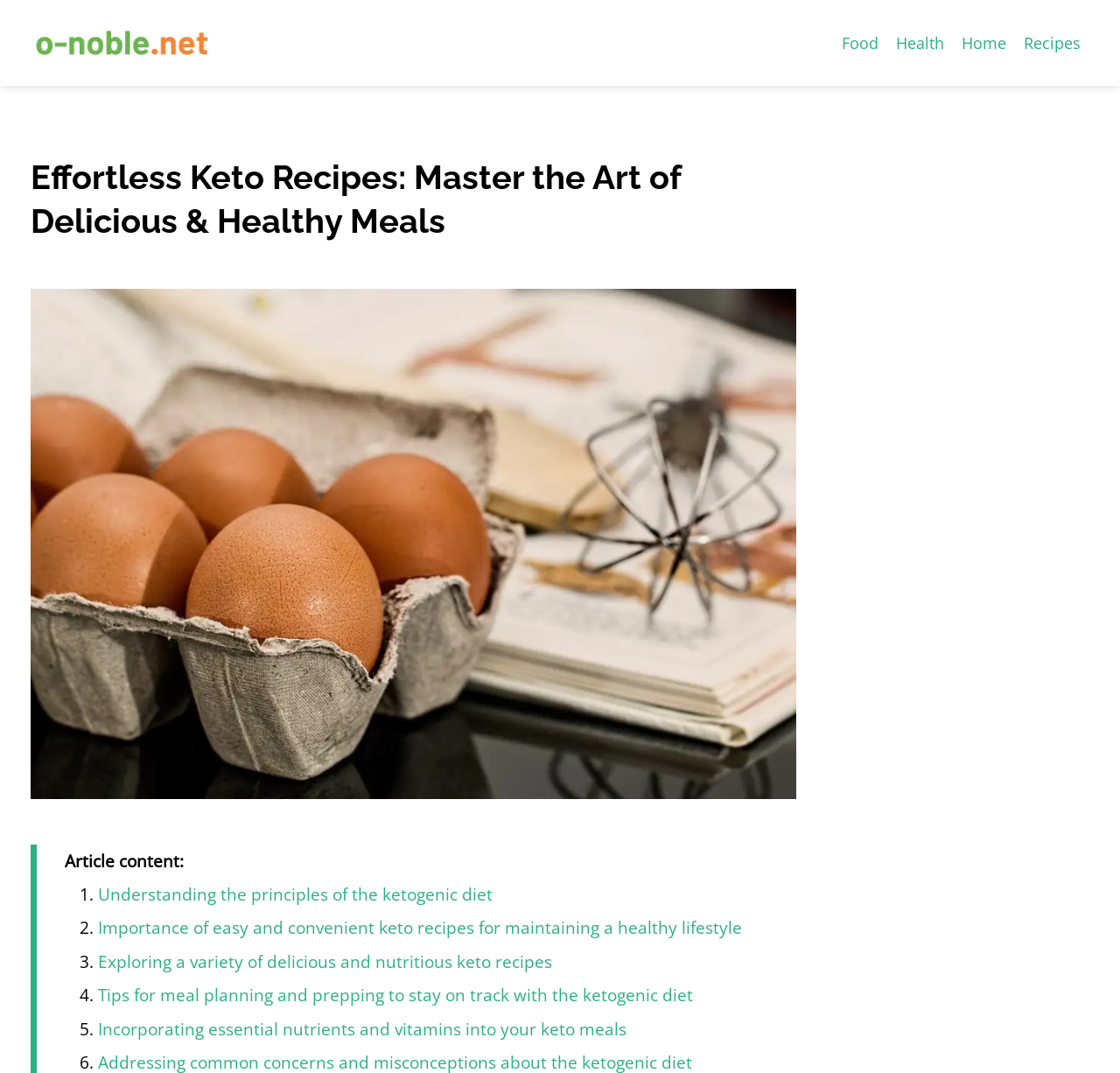Please respond to the question with a concise word or phrase:
What is the image above the article content about?

Keto Recipes Easy